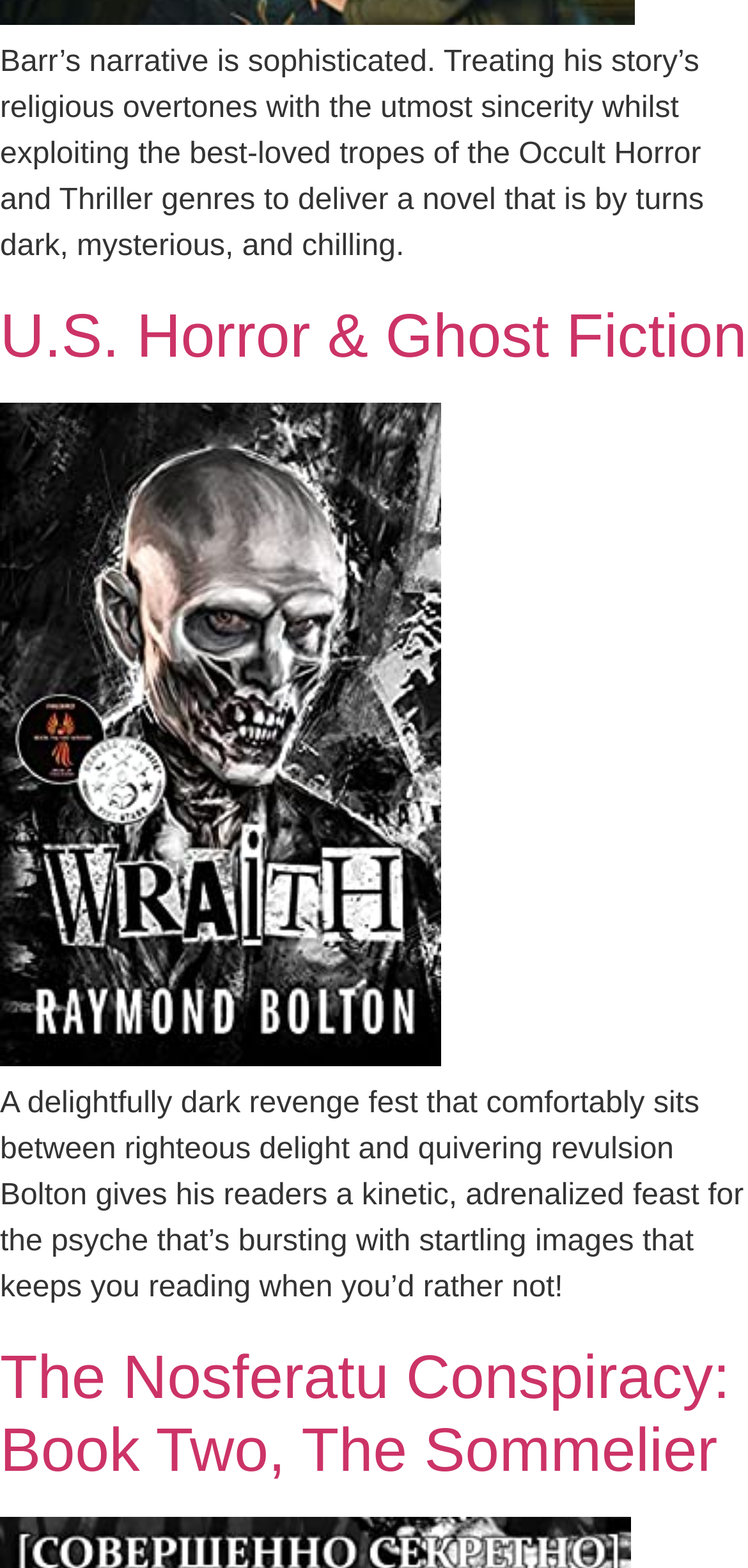From the webpage screenshot, predict the bounding box of the UI element that matches this description: "U.S. Horror & Ghost Fiction".

[0.0, 0.192, 0.999, 0.236]